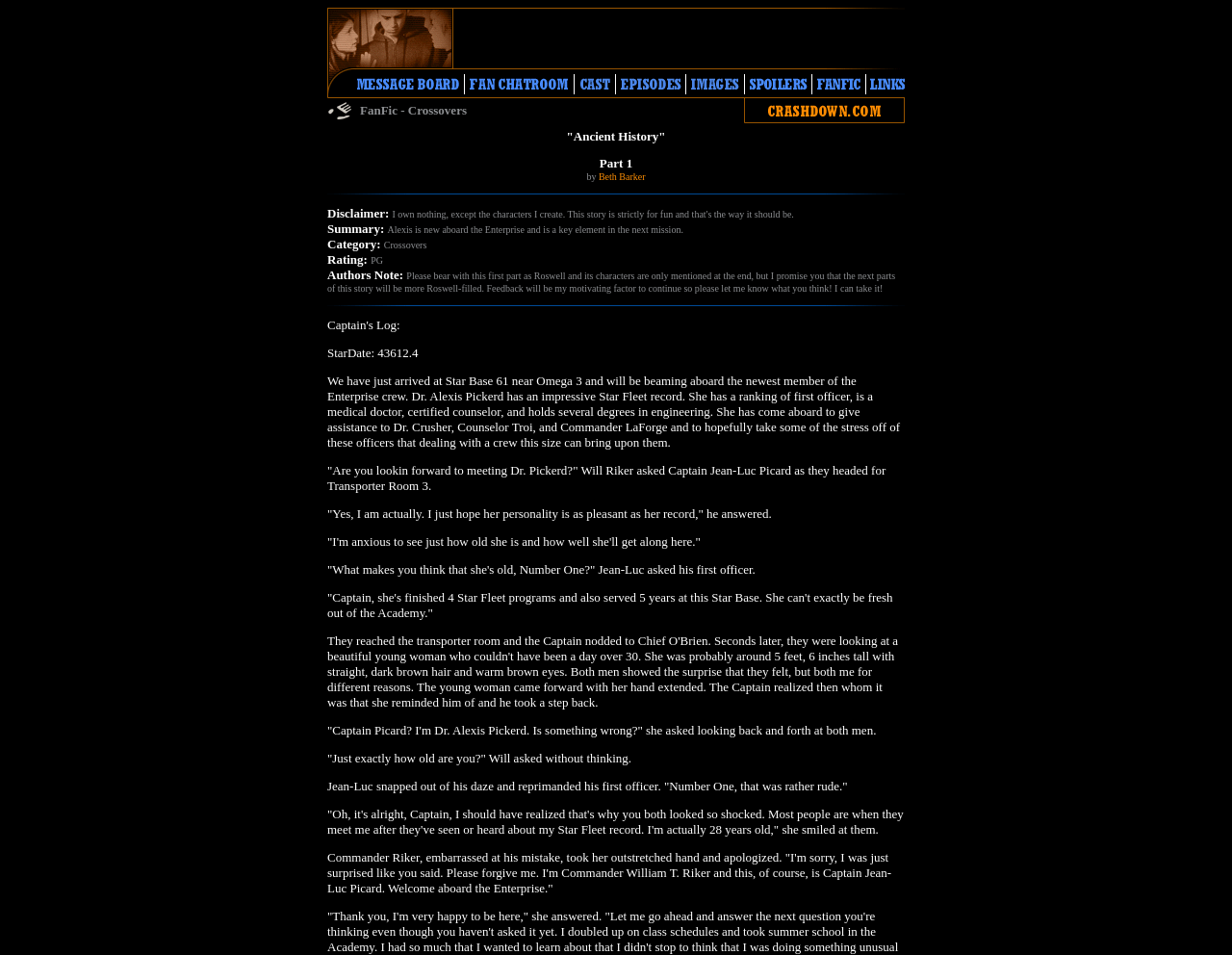Give a one-word or phrase response to the following question: What is the name of the author of the story?

Beth Barker